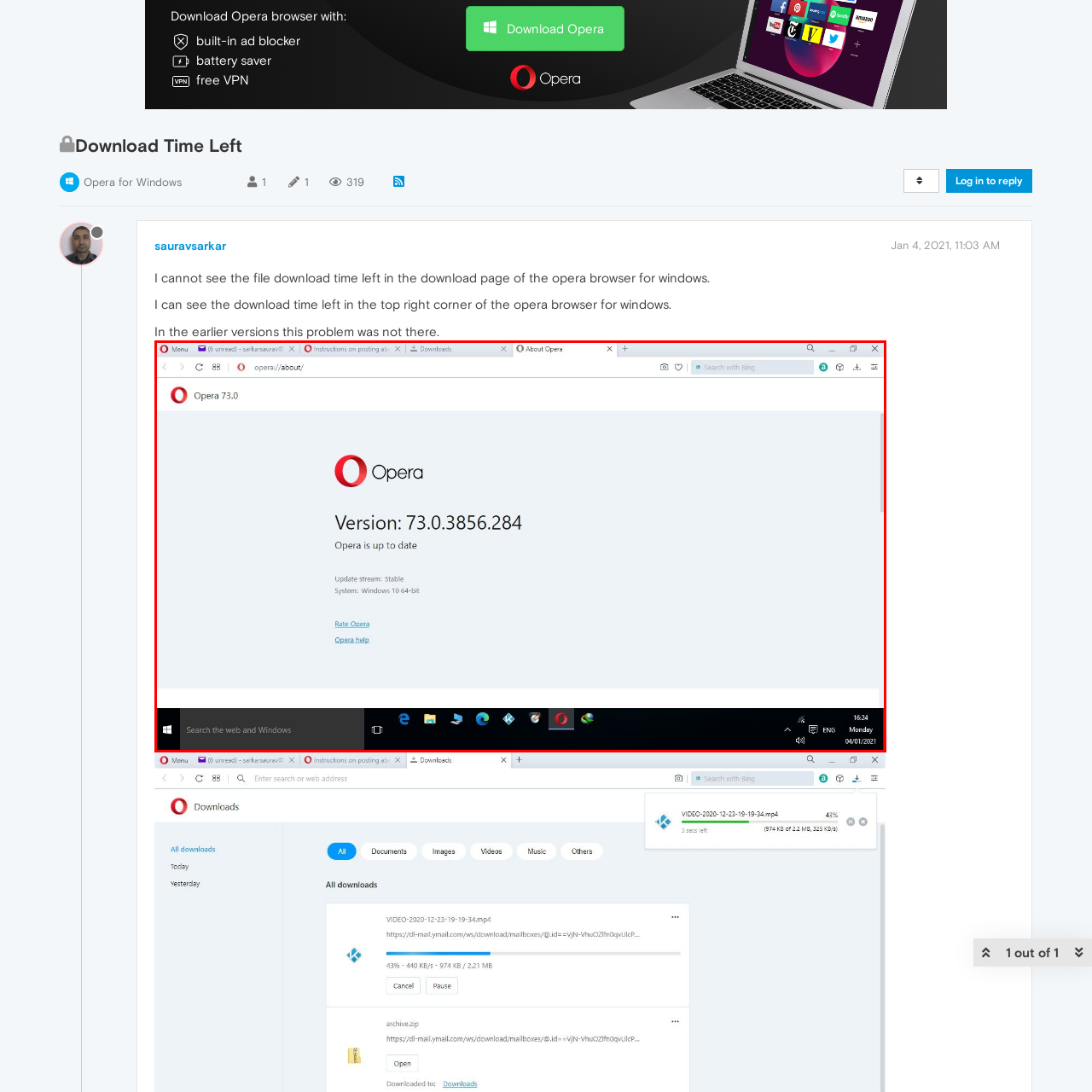What type of system is the browser running on?
Take a look at the image highlighted by the red bounding box and provide a detailed answer to the question.

The image shows the browser running within a typical desktop environment, and the caption mentions that the browser is running on a Windows 10, 64-bit system. This information is relevant to understanding the browser's compatibility and performance on different systems.